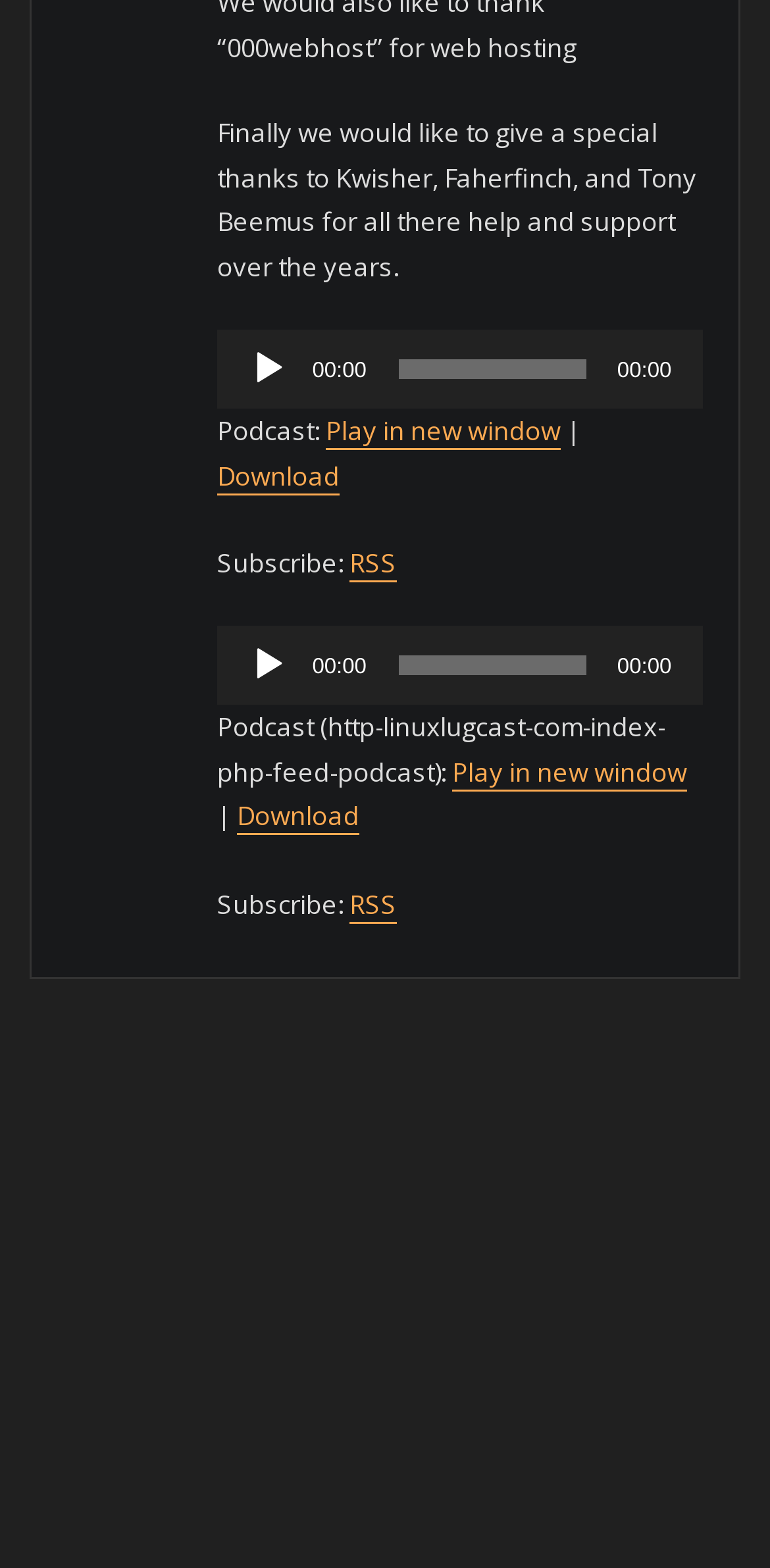Pinpoint the bounding box coordinates of the element you need to click to execute the following instruction: "view June 2022". The bounding box should be represented by four float numbers between 0 and 1, in the format [left, top, right, bottom].

None